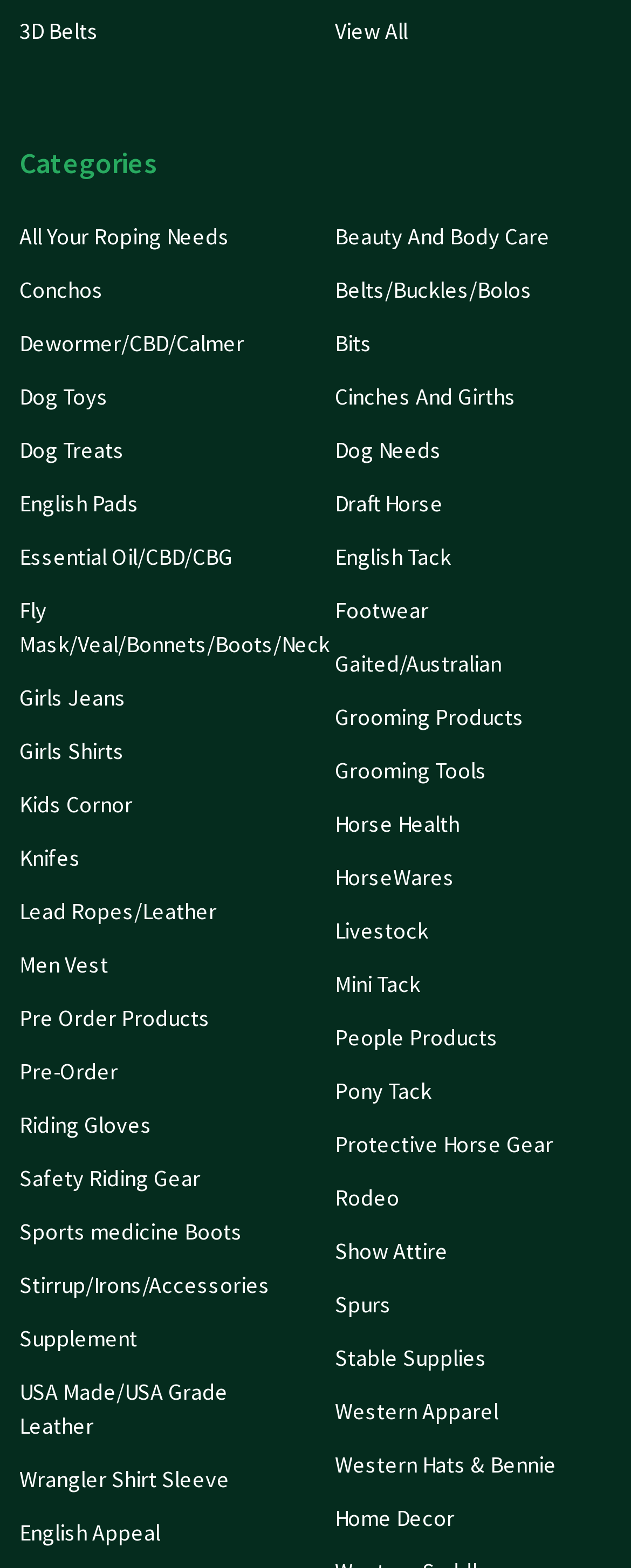Determine the bounding box coordinates of the clickable element to achieve the following action: 'Learn about Essential Oil/CBD/CBG'. Provide the coordinates as four float values between 0 and 1, formatted as [left, top, right, bottom].

[0.031, 0.346, 0.369, 0.365]